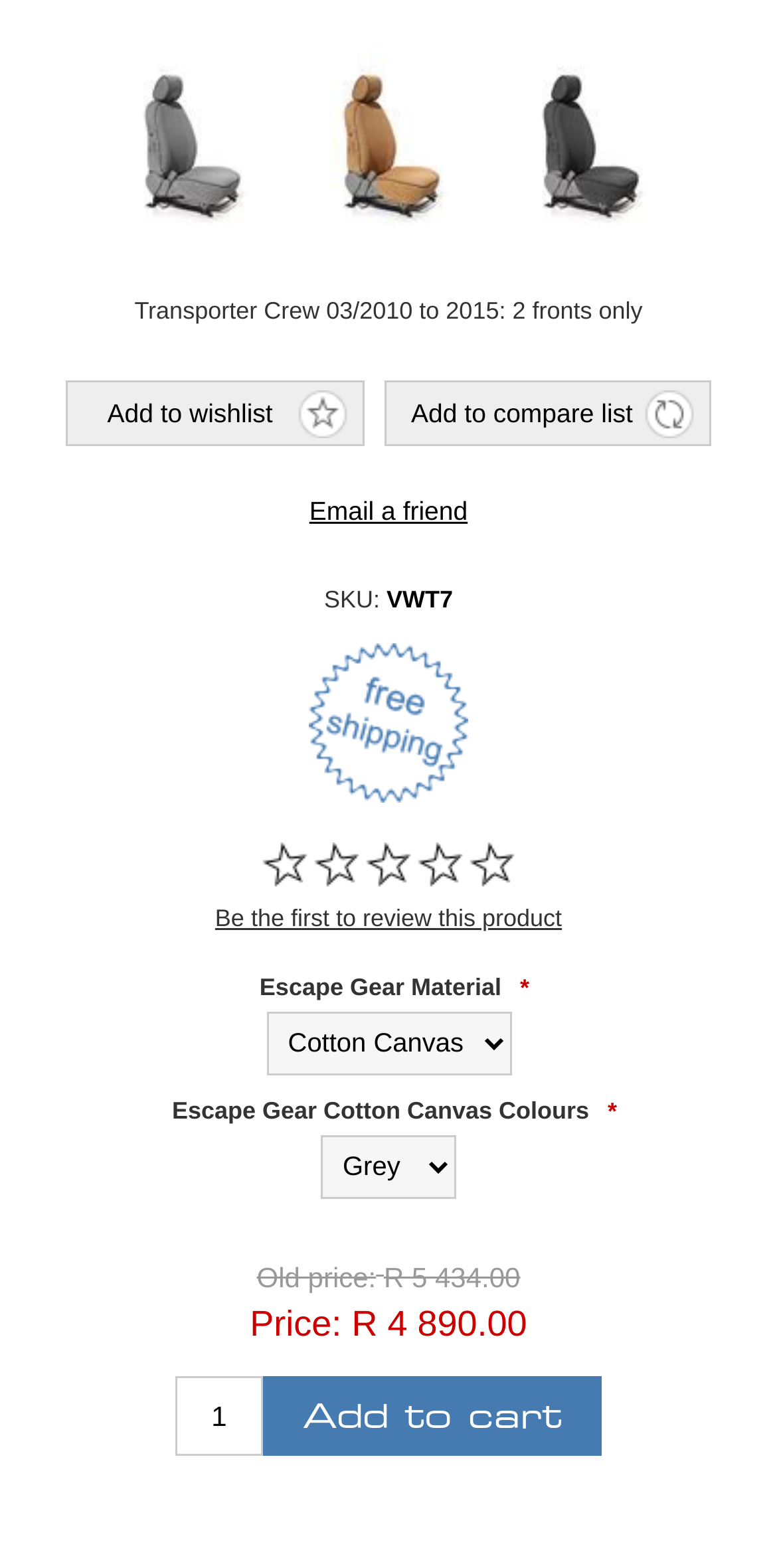Find the bounding box coordinates of the clickable area that will achieve the following instruction: "Email a friend".

[0.398, 0.316, 0.602, 0.335]